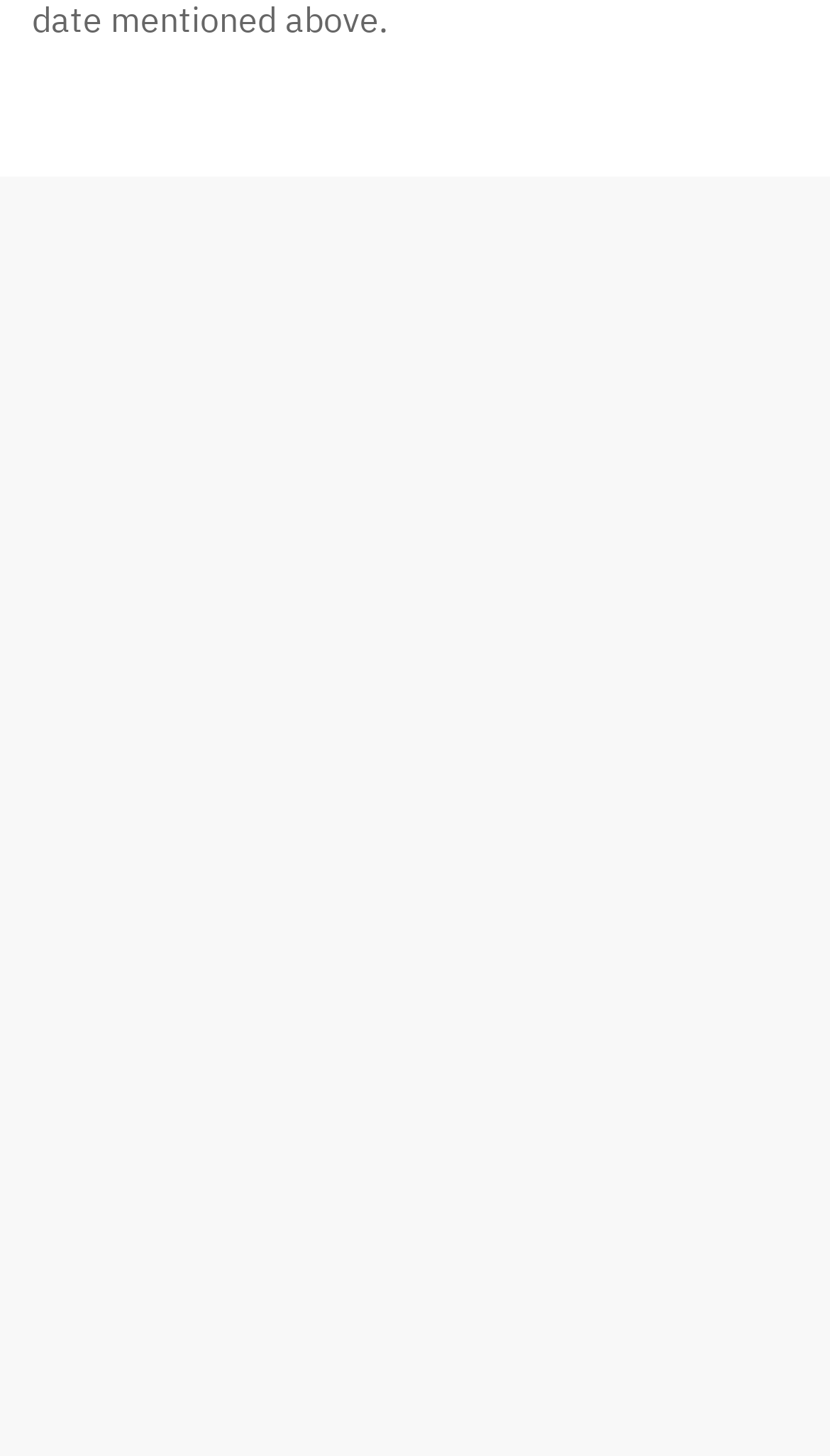Find the bounding box coordinates of the element to click in order to complete the given instruction: "read careers v5.1 stable released."

[0.038, 0.844, 0.962, 0.894]